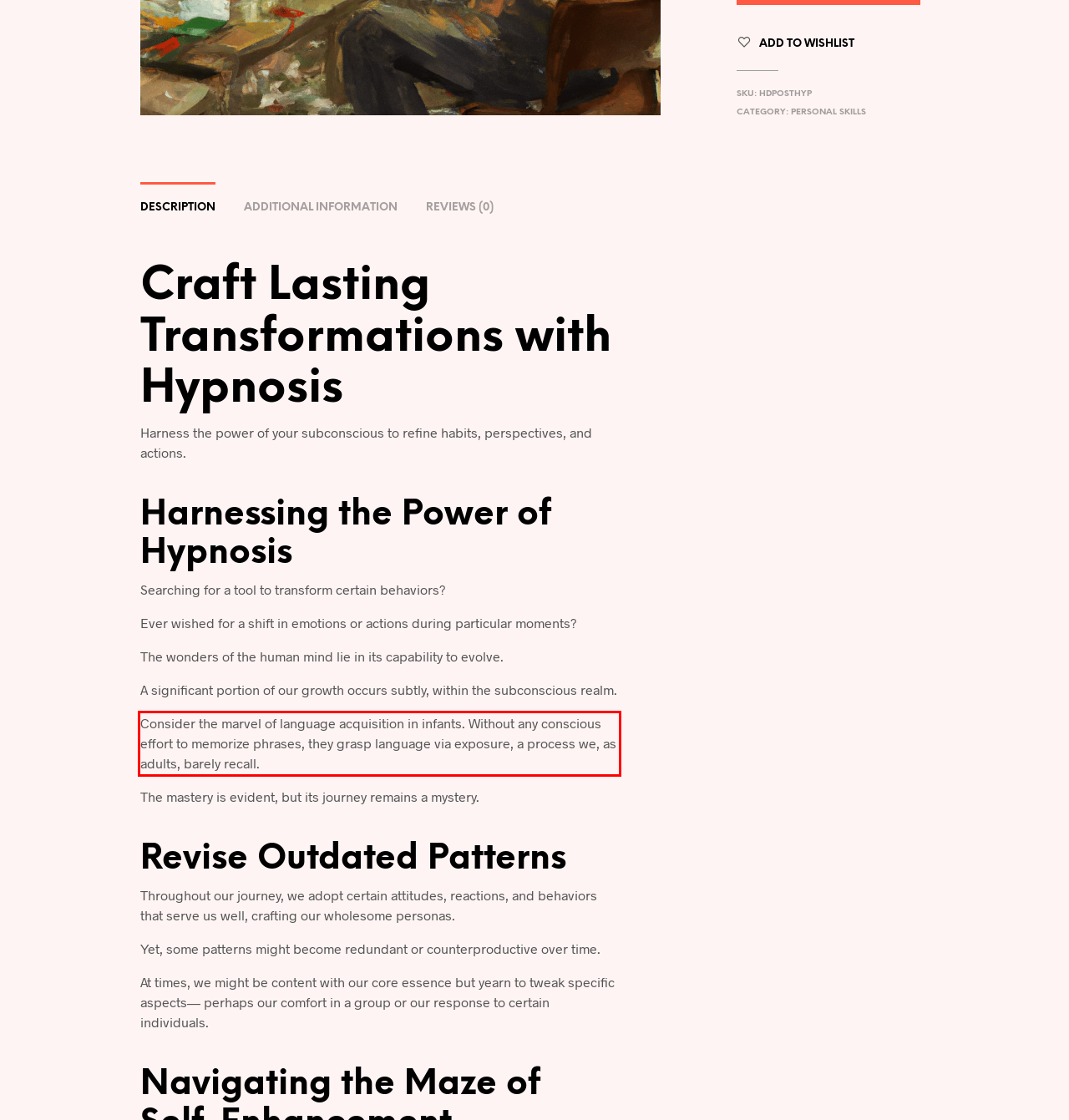Please look at the webpage screenshot and extract the text enclosed by the red bounding box.

Consider the marvel of language acquisition in infants. Without any conscious effort to memorize phrases, they grasp language via exposure, a process we, as adults, barely recall.